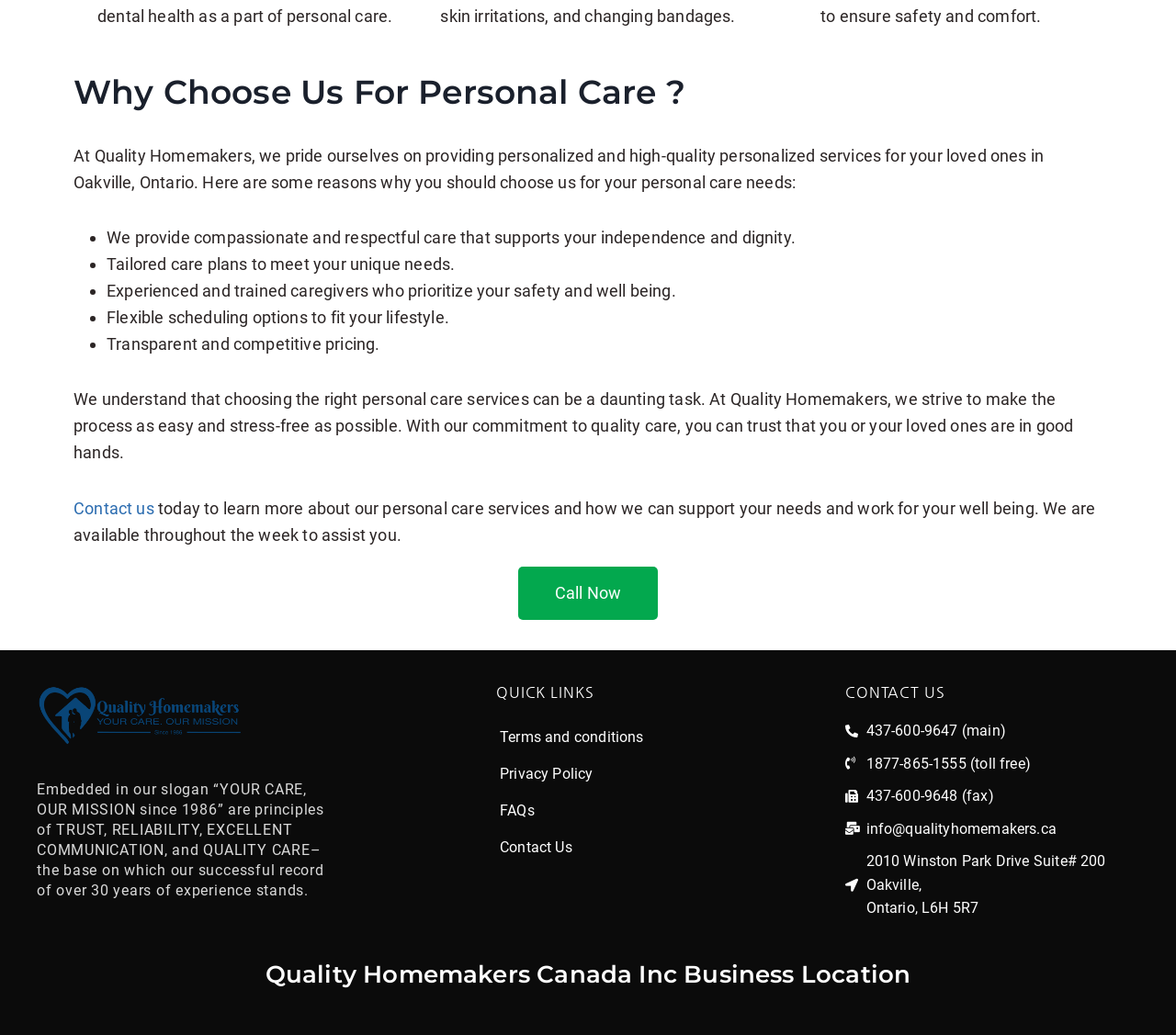Indicate the bounding box coordinates of the element that must be clicked to execute the instruction: "Click FAQs". The coordinates should be given as four float numbers between 0 and 1, i.e., [left, top, right, bottom].

[0.409, 0.766, 0.672, 0.801]